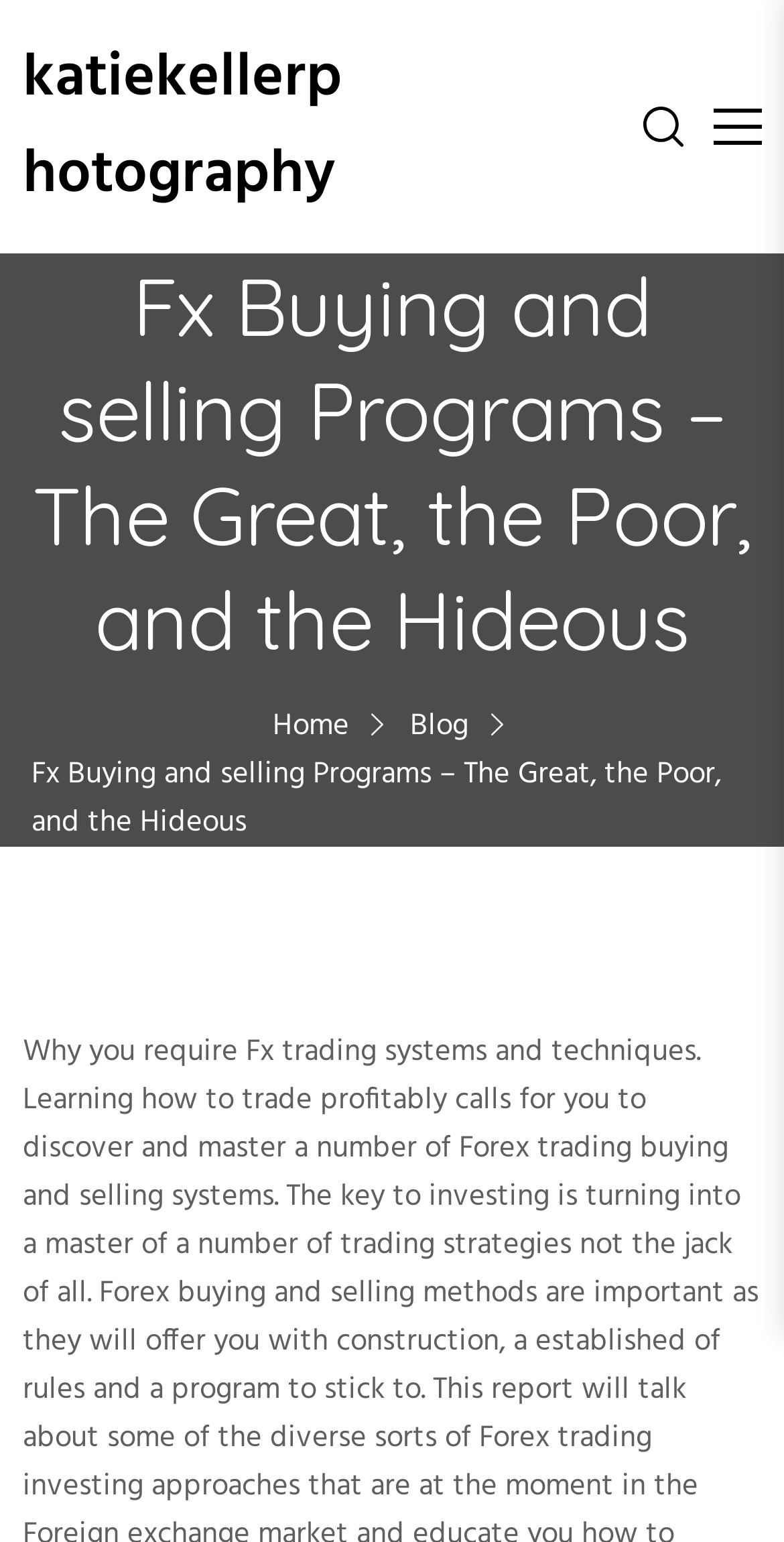What is the category of the current article?
Using the image as a reference, answer the question with a short word or phrase.

Fx Buying and selling Programs